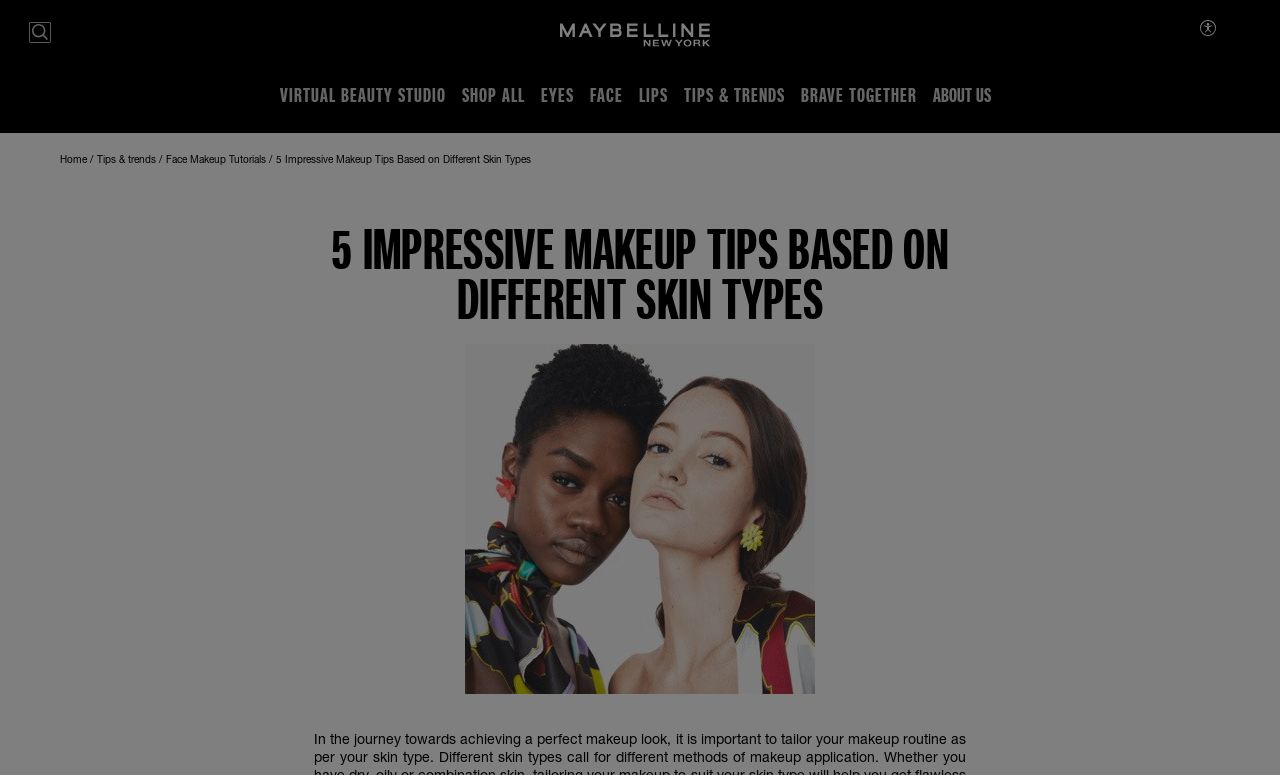What is the topic of the current webpage?
Provide a detailed and extensive answer to the question.

I inferred the topic by looking at the heading '5 IMPRESSIVE MAKEUP TIPS BASED ON DIFFERENT SKIN TYPES' and the image description 'Makeup Tips Based on Different Skin Types - Maybelline India', which suggest that the webpage is about makeup tips for different skin types.